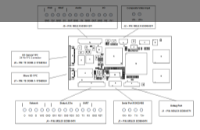Create a detailed narrative that captures the essence of the image.

This image is a detailed block diagram of the ION-E100-MINI, showcasing its various components and connections. The diagram is structured with clear labels identifying critical parts of the device, including input and output ports, power connections, and processing units. Surrounding the central schematic are annotations that provide additional information about each section of the device, facilitating a better understanding of its functionalities and architecture. This visual representation serves as an essential guide for users looking to comprehend the operational layout of the ION-E100-MINI, especially in the context of integration and application in video streaming and control systems.